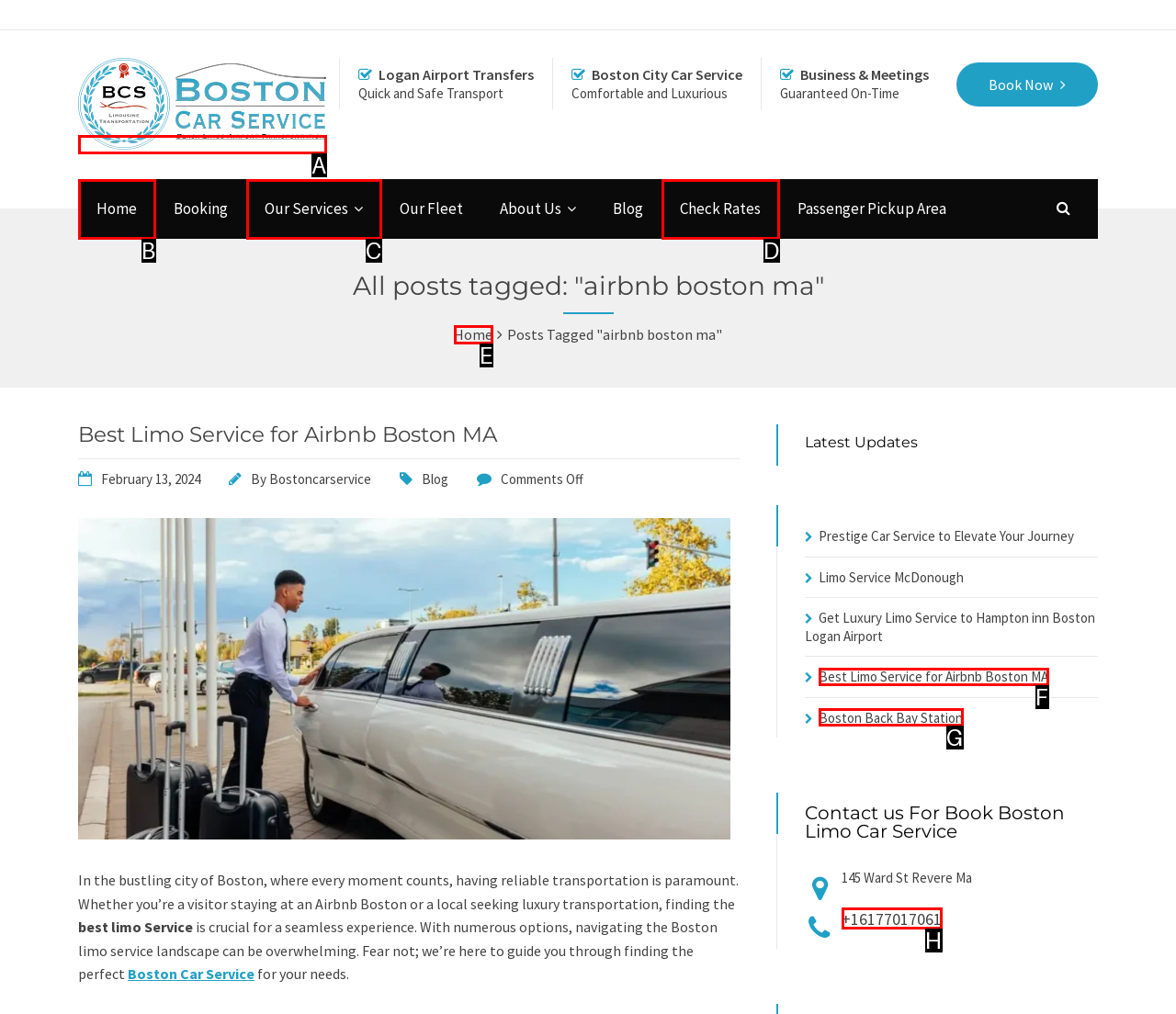Specify the letter of the UI element that should be clicked to achieve the following: Contact us at +16177017061
Provide the corresponding letter from the choices given.

H